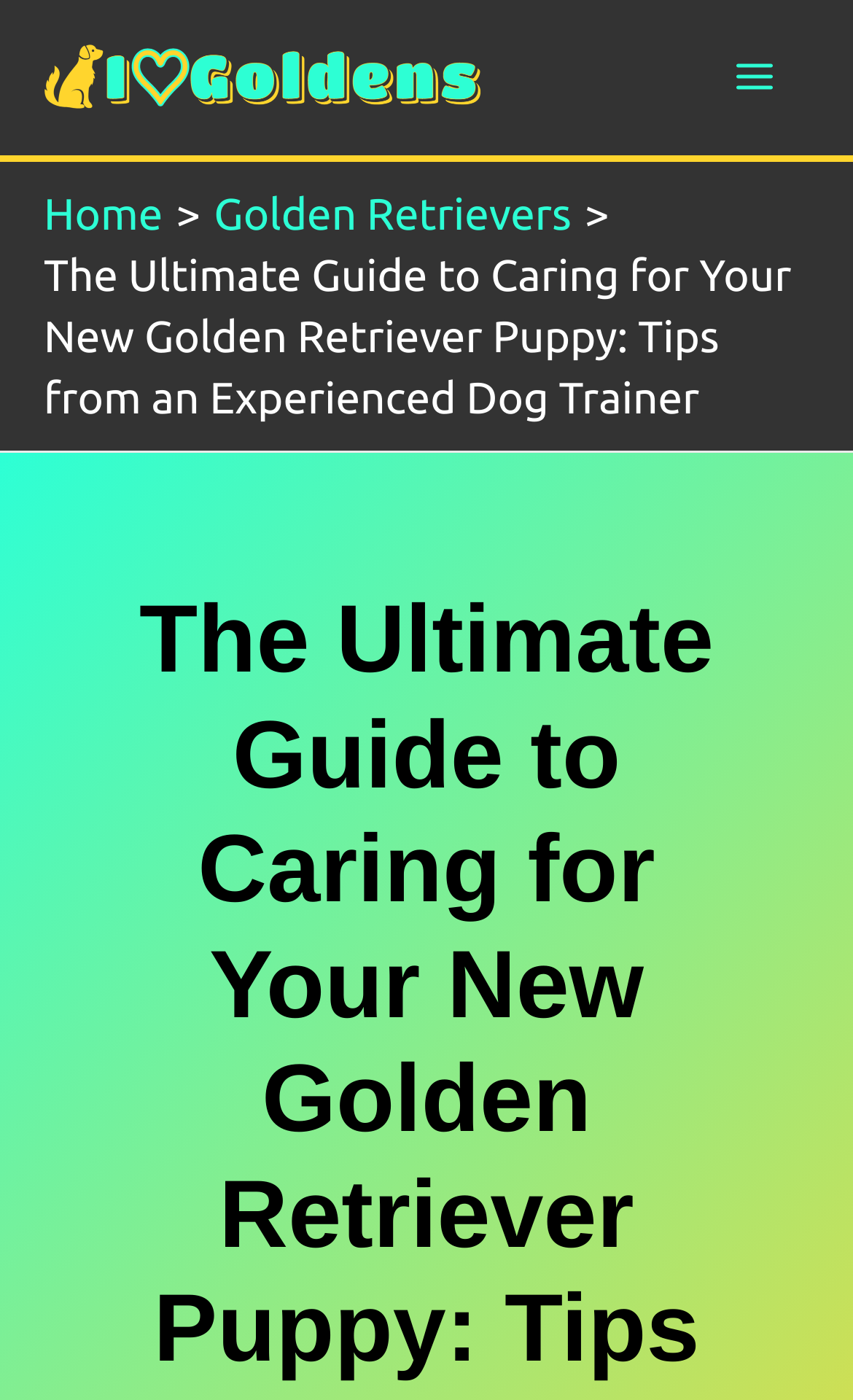Using the provided element description: "Home", identify the bounding box coordinates. The coordinates should be four floats between 0 and 1 in the order [left, top, right, bottom].

[0.051, 0.134, 0.191, 0.17]